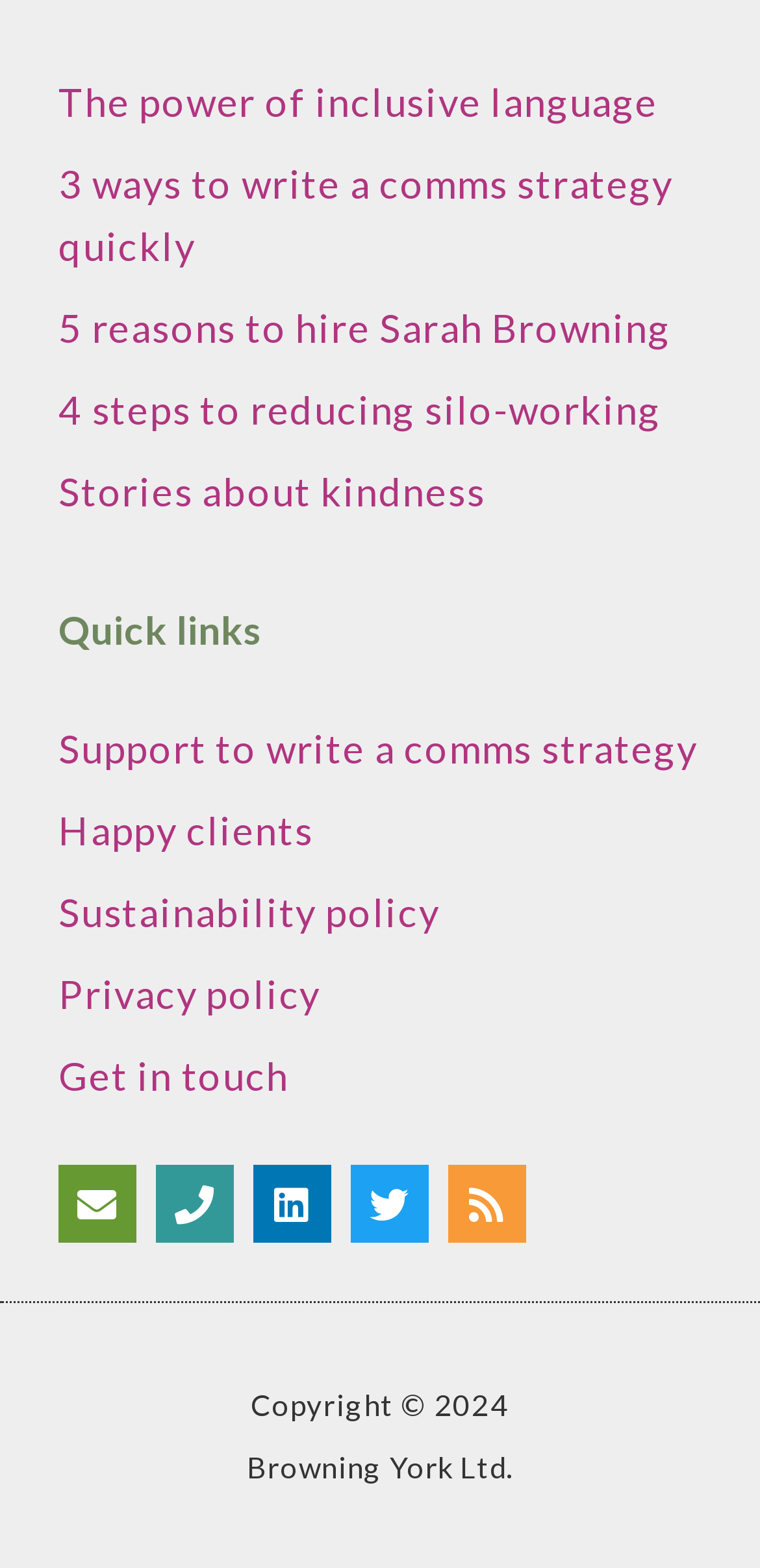Bounding box coordinates are specified in the format (top-left x, top-left y, bottom-right x, bottom-right y). All values are floating point numbers bounded between 0 and 1. Please provide the bounding box coordinate of the region this sentence describes: Get in touch

[0.077, 0.671, 0.38, 0.701]